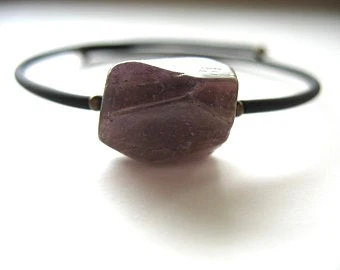What is the color of the band?
From the image, provide a succinct answer in one word or a short phrase.

Black